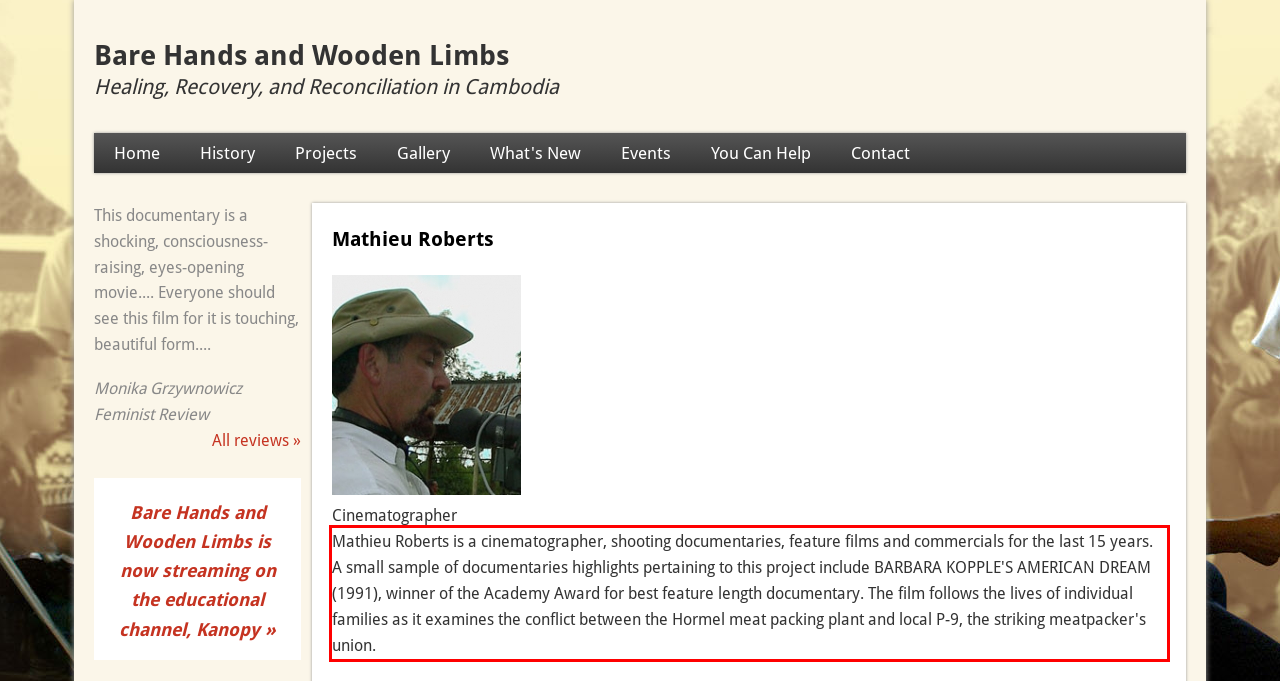Please identify the text within the red rectangular bounding box in the provided webpage screenshot.

Mathieu Roberts is a cinematographer, shooting documentaries, feature films and commercials for the last 15 years. A small sample of documentaries highlights pertaining to this project include BARBARA KOPPLE'S AMERICAN DREAM (1991), winner of the Academy Award for best feature length documentary. The film follows the lives of individual families as it examines the conflict between the Hormel meat packing plant and local P-9, the striking meatpacker's union.